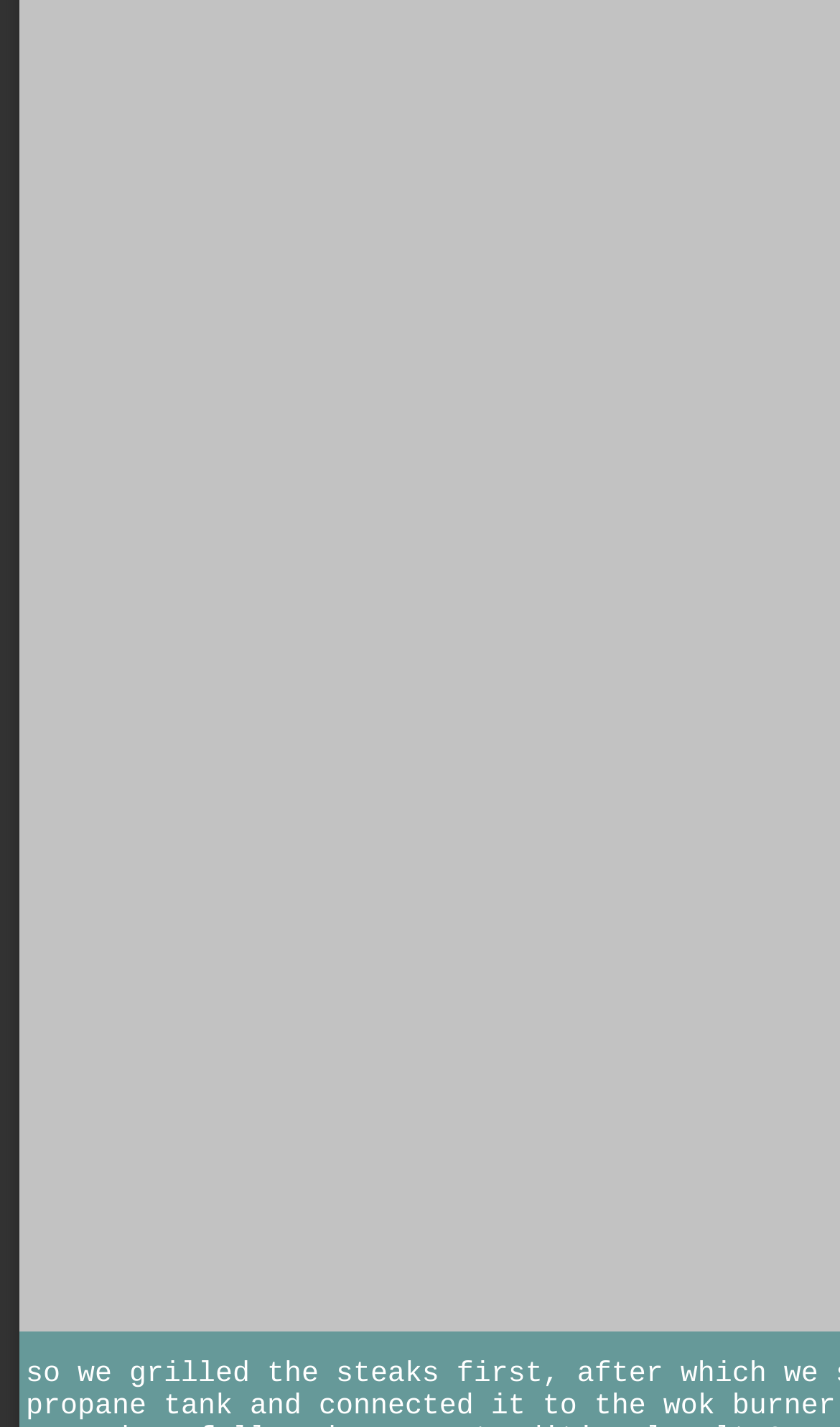What is the second step in the shrimp cooking process?
Refer to the image and give a detailed answer to the question.

By looking at the links on the webpage, I can see that the second step in the shrimp cooking process is frying raw shrimps, which is indicated by the link 'frying raw shrimps'.